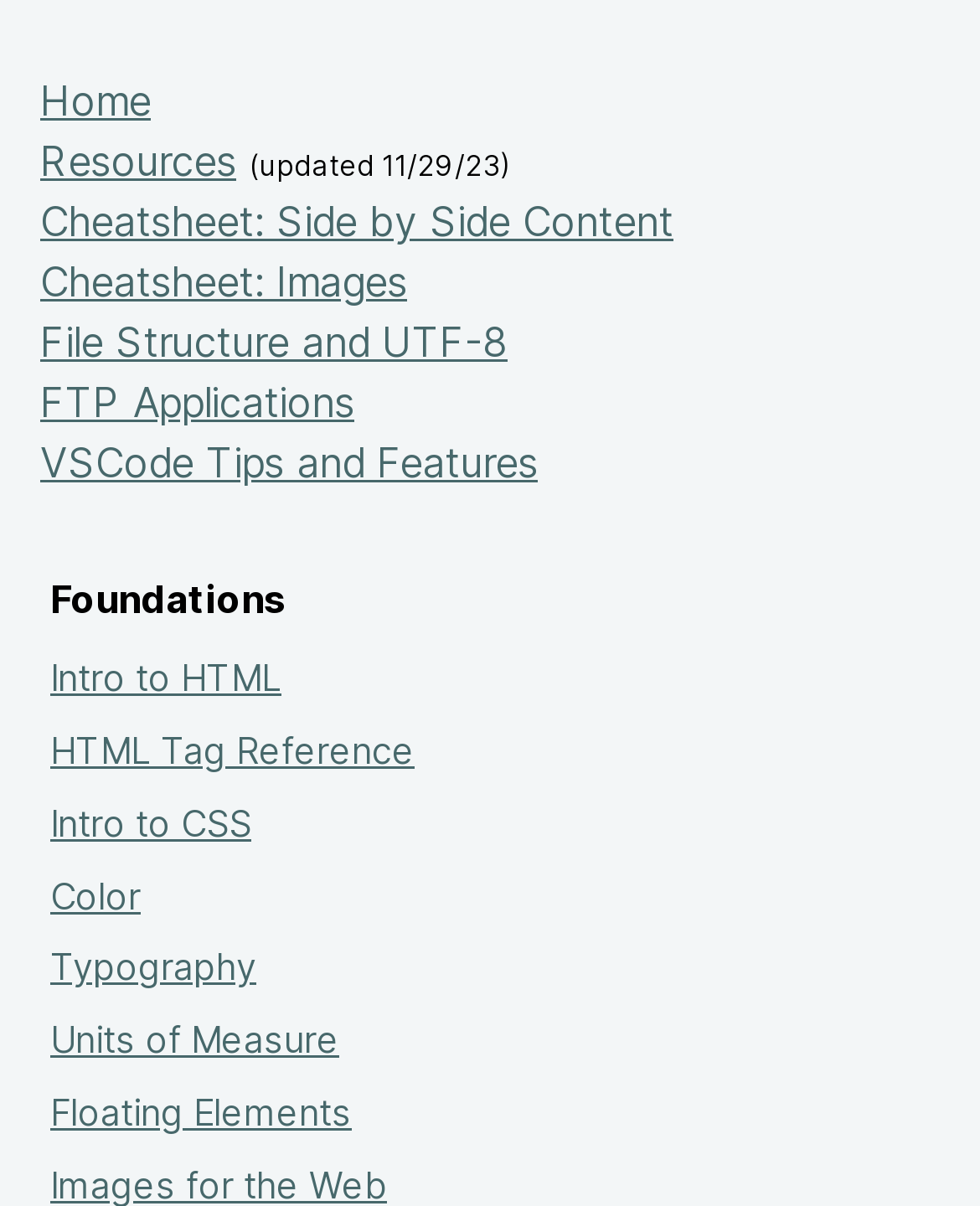How many links are there in the resources section?
Please respond to the question thoroughly and include all relevant details.

I counted the number of links under the 'Resources' section, starting from 'Cheatsheet: Side by Side Content' to 'Images for the Web', and found a total of 12 links.